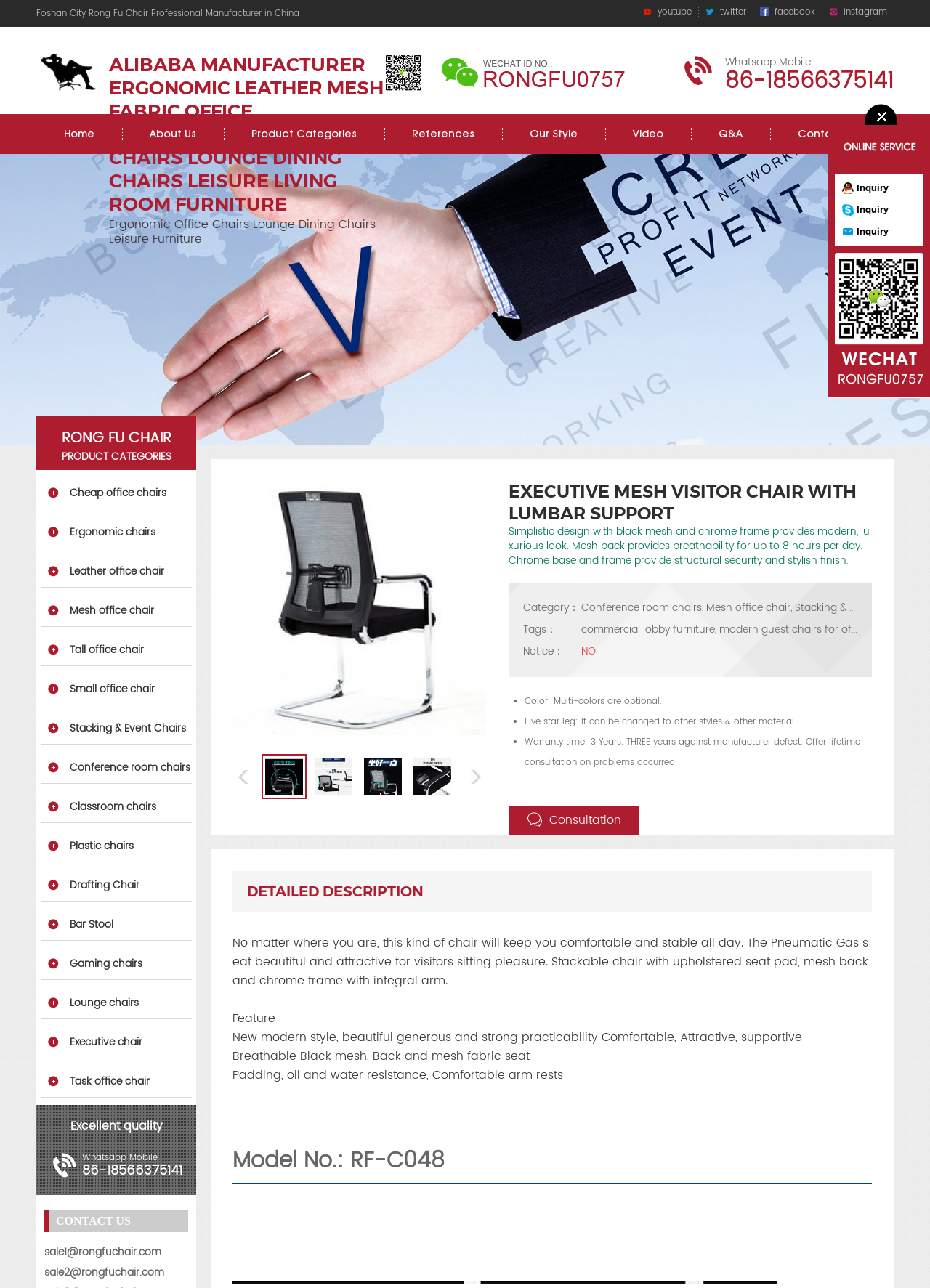Examine the screenshot and answer the question in as much detail as possible: What is the category of the product described on the webpage?

I found the category of the product in the link element with text 'Conference room chairs' which is present in the section describing the product features and details.